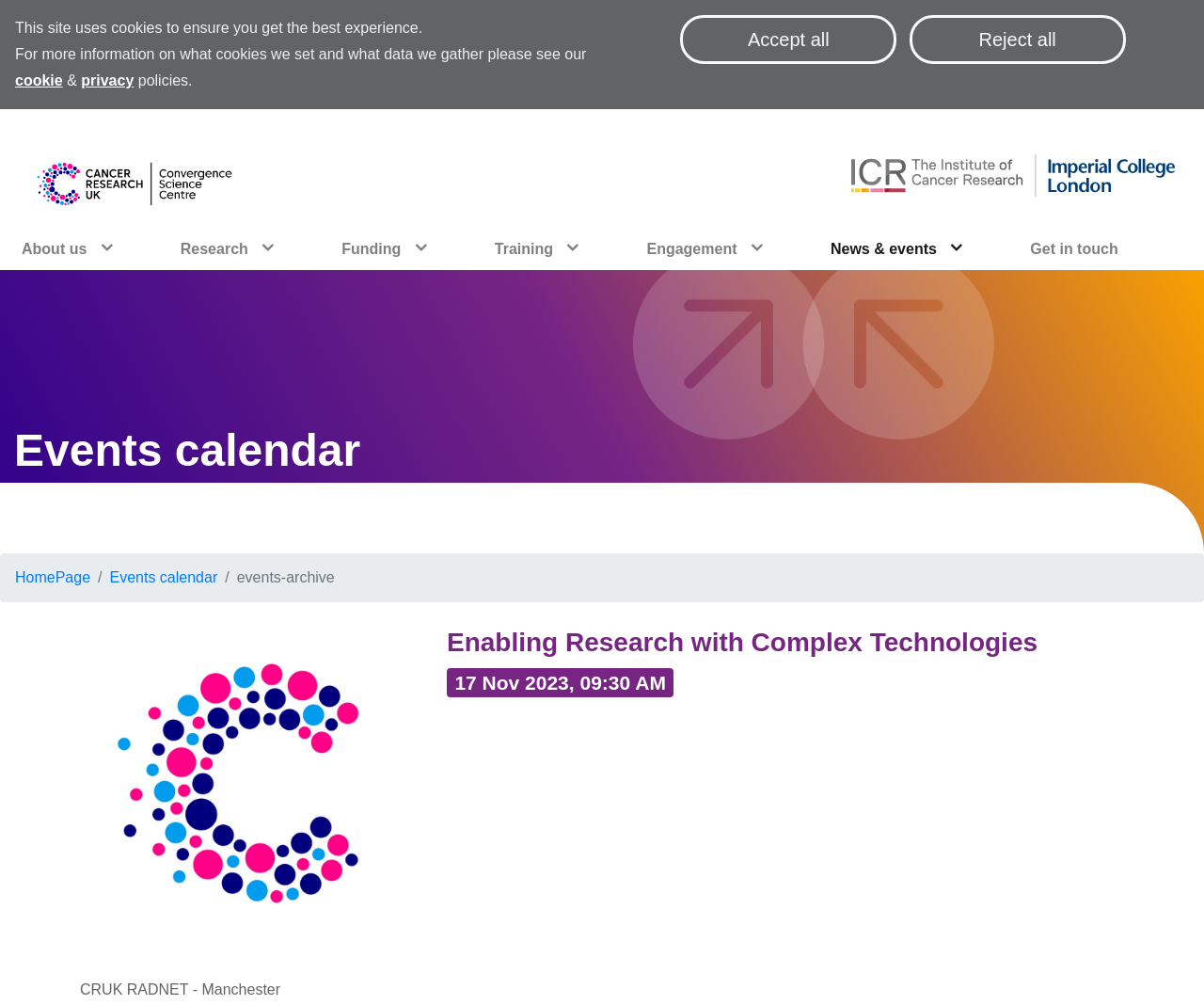Reply to the question with a single word or phrase:
What is the purpose of the 'Events calendar' section?

Displaying upcoming events